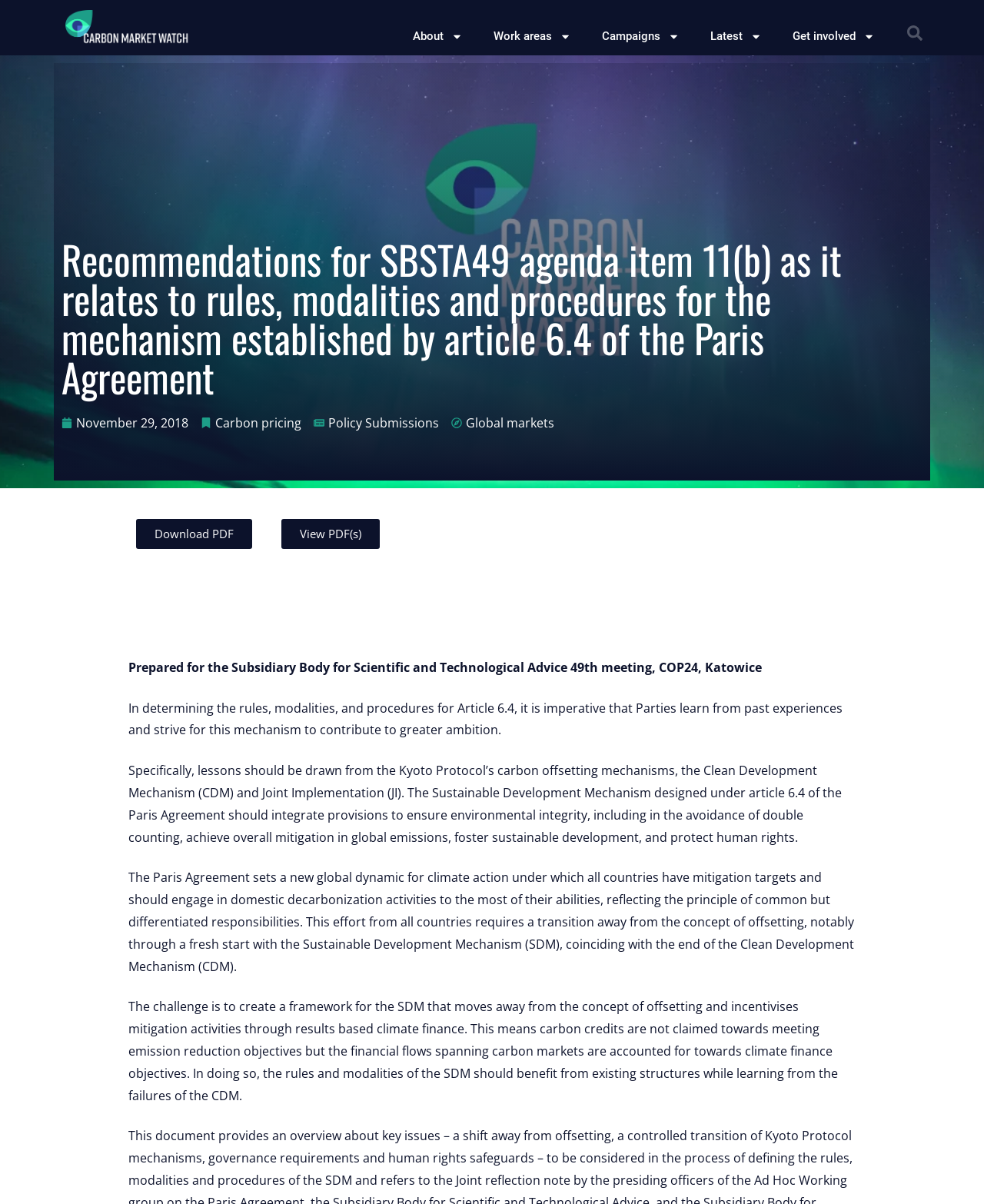Respond to the question with just a single word or phrase: 
What is the name of the agreement mentioned in the article?

Paris Agreement